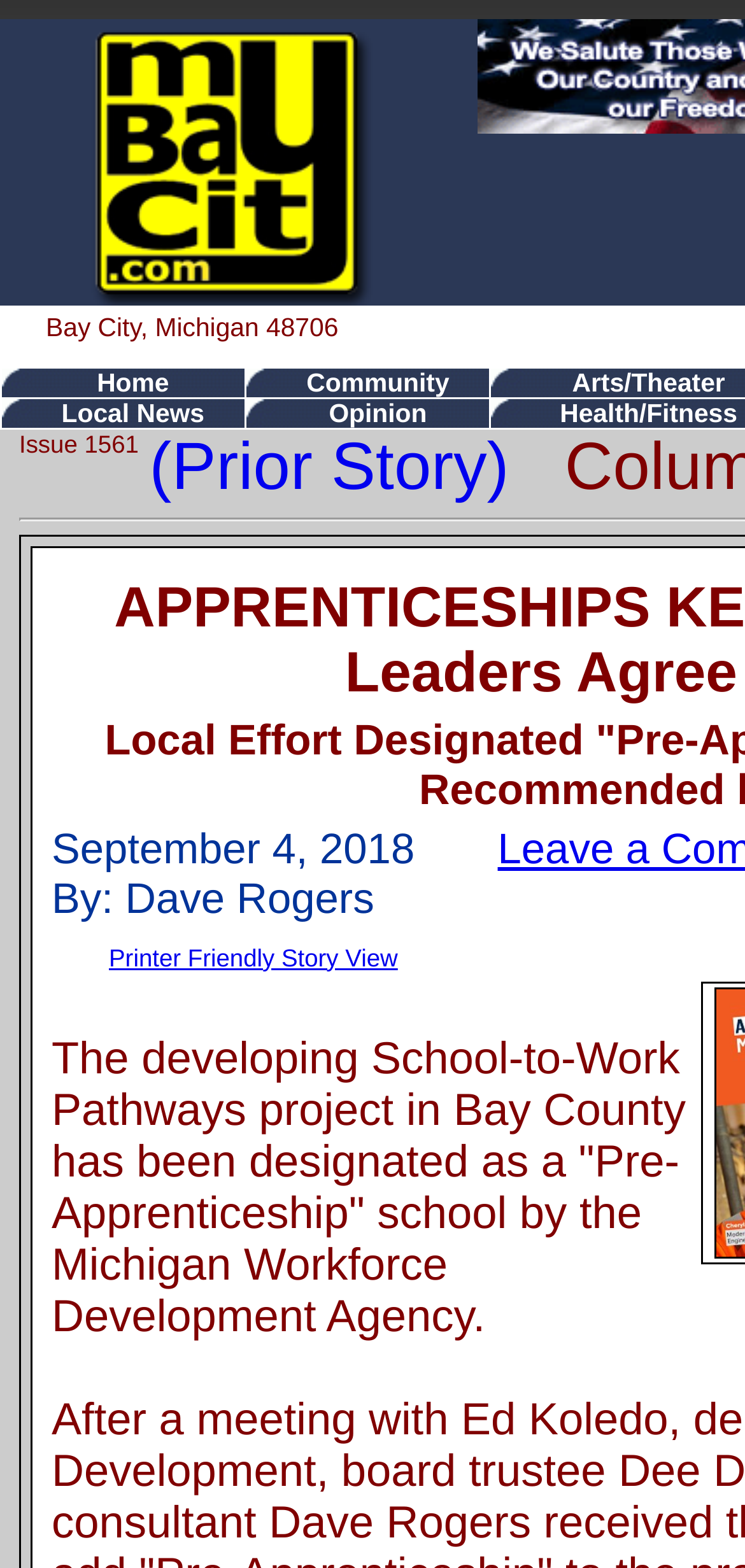What is the city and state of the website's focus?
Offer a detailed and full explanation in response to the question.

I determined the answer by looking at the static text element 'Bay City, Michigan 48706' which is located at the top of the webpage, indicating the city and state of the website's focus.